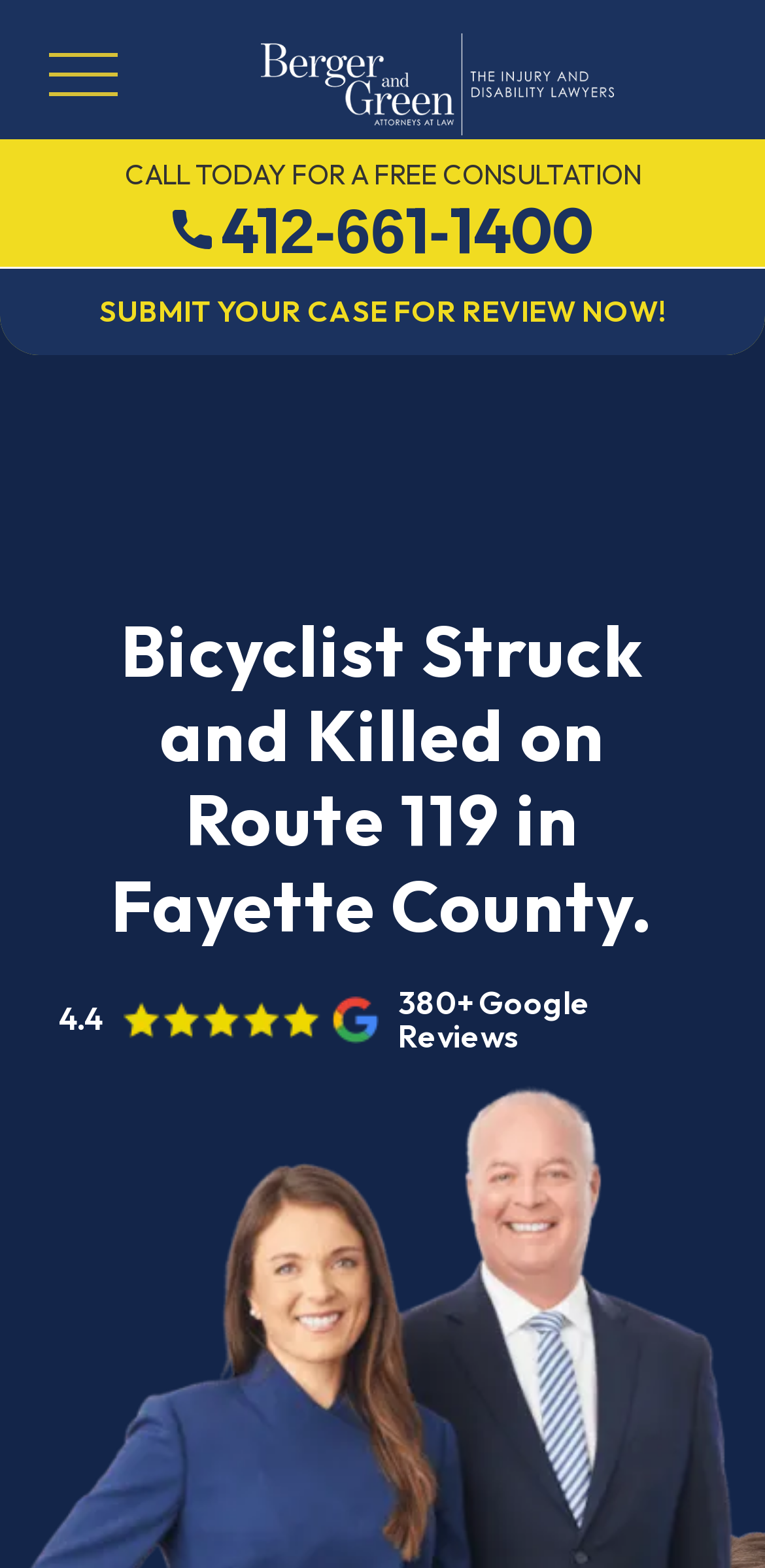Can you extract the headline from the webpage for me?

Bicyclist Struck and Killed on Route 119 in Fayette County.